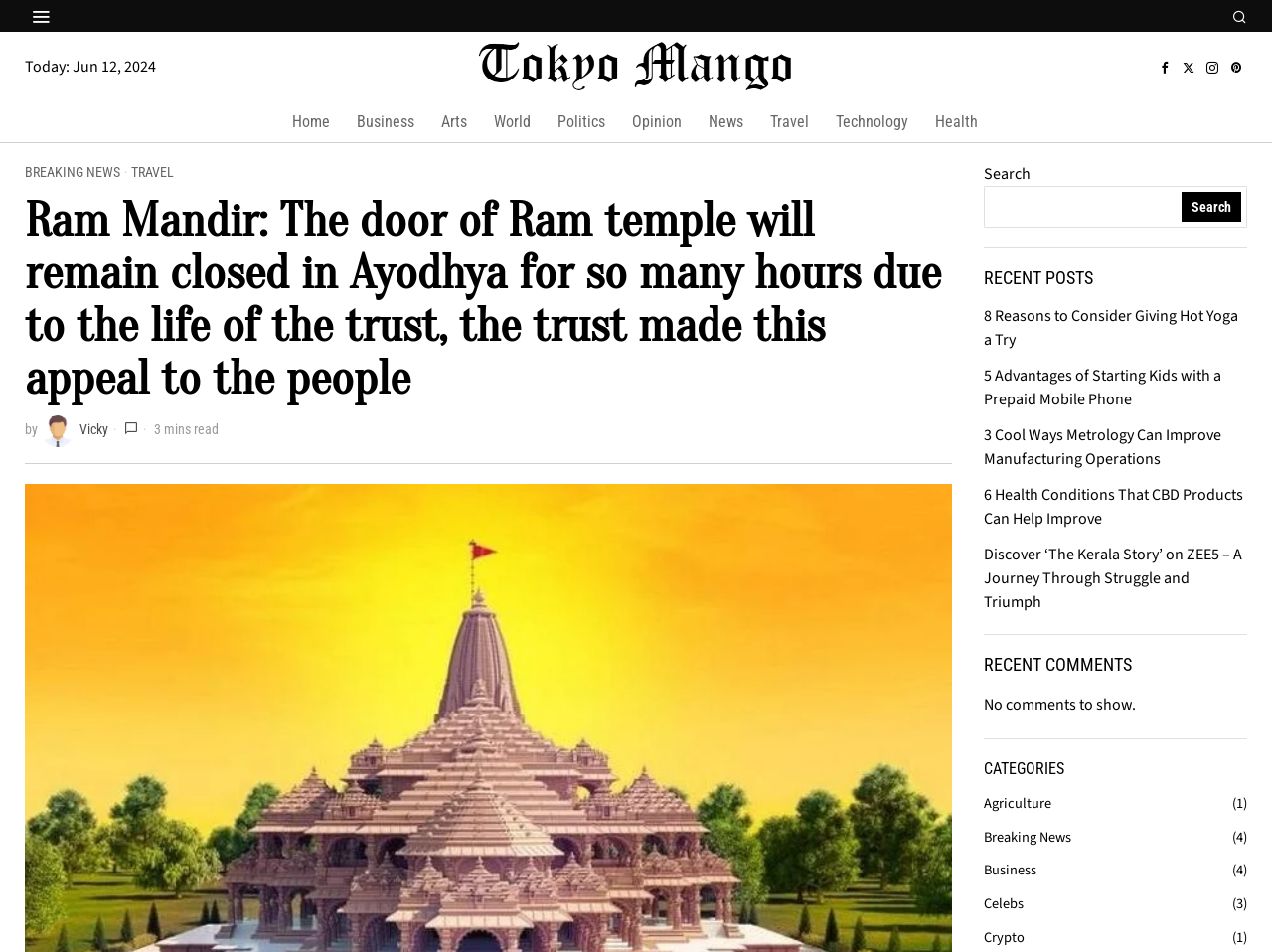Please provide a one-word or short phrase answer to the question:
What is the current date?

Jun 12, 2024